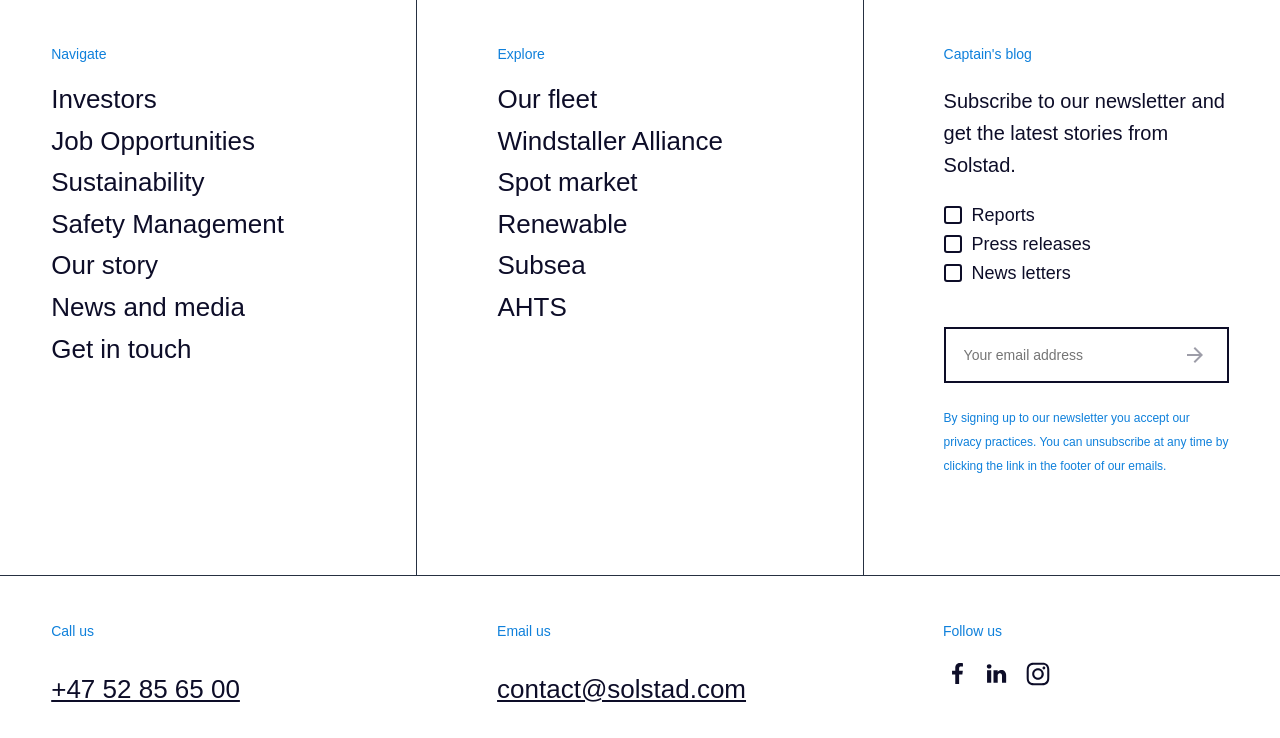Please mark the clickable region by giving the bounding box coordinates needed to complete this instruction: "Email Solstad".

[0.388, 0.913, 0.583, 0.954]